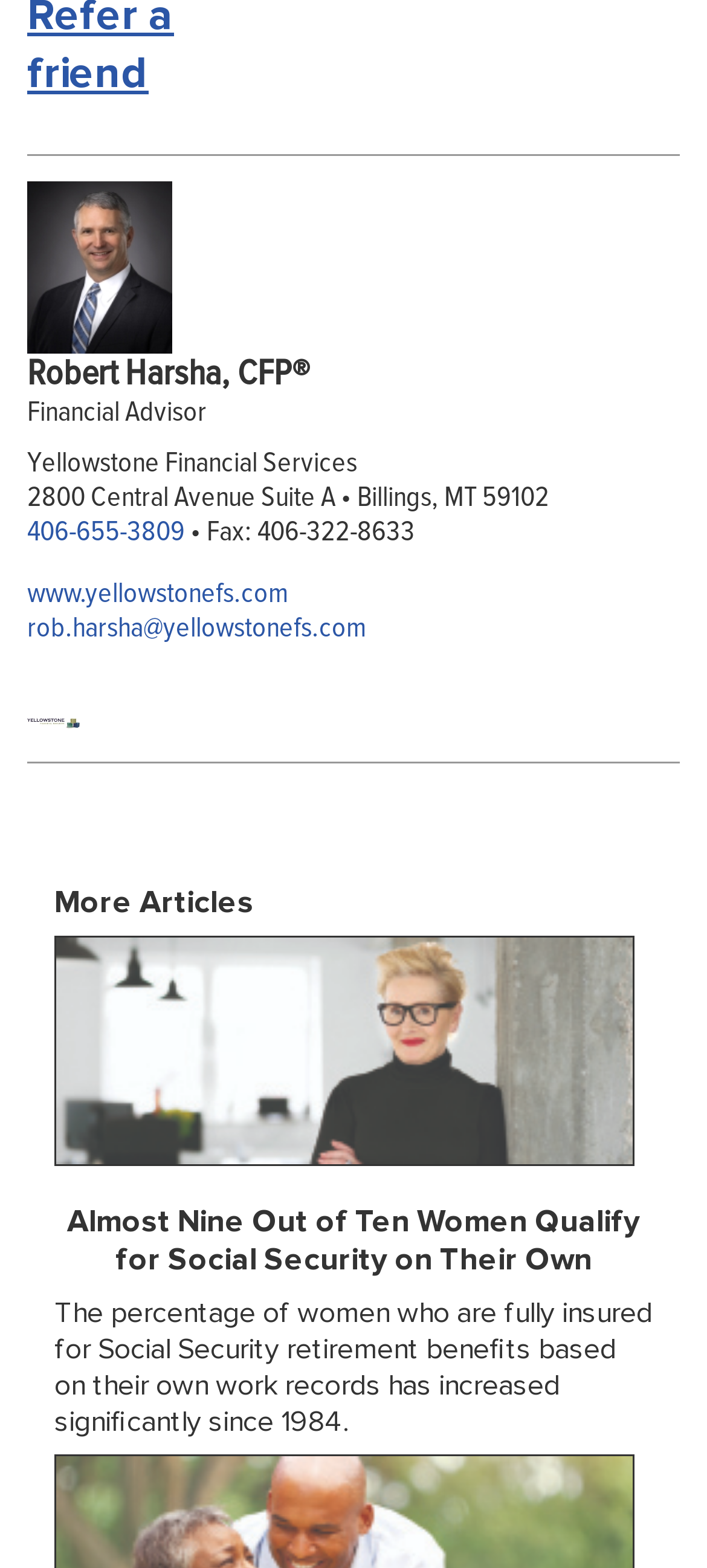Please answer the following question as detailed as possible based on the image: 
What is the topic of the latest article?

The topic of the latest article can be inferred from the title 'Almost Nine Out of Ten Women Qualify for Social Security on Their Own', which suggests that the article is about Social Security.